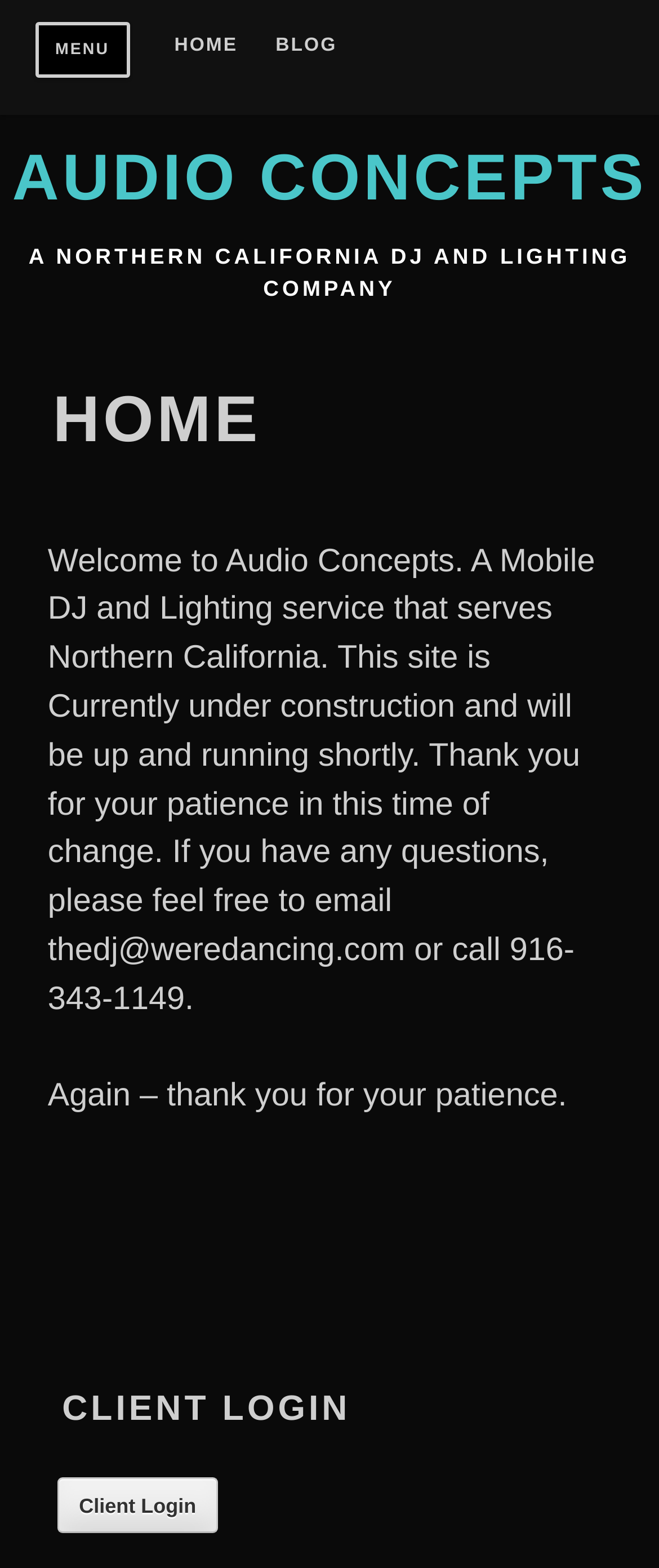Explain the webpage's layout and main content in detail.

The webpage is about Audio Concepts, a Northern California DJ and lighting company. At the top, there is a main navigation bar with a "MENU" button on the left and links to "HOME" and "BLOG" on the right. Below the navigation bar, the company name "AUDIO CONCEPTS" is displayed prominently, followed by a subtitle "A NORTHERN CALIFORNIA DJ AND LIGHTING COMPANY".

The main content of the page is divided into two sections. The top section has a heading "HOME" and a paragraph of text that welcomes visitors to Audio Concepts, describes the company's services, and apologizes for the website being under construction. Below this text, there is another sentence thanking visitors for their patience.

At the bottom of the page, there is a "CLIENT LOGIN" section with a button to log in. This section is positioned near the bottom right corner of the page. Overall, the webpage has a simple layout with a focus on providing basic information about the company and its services.